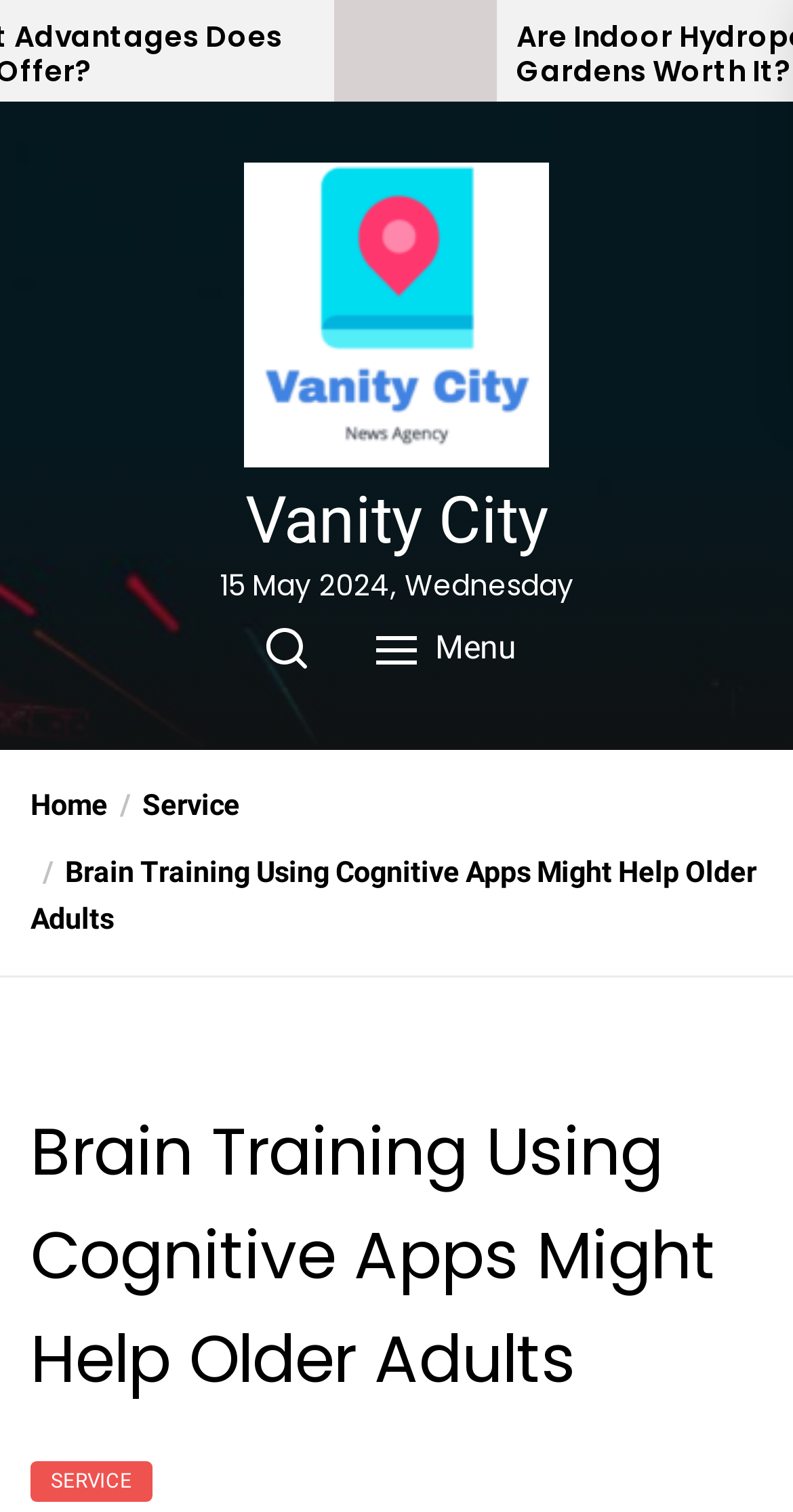Give a short answer to this question using one word or a phrase:
What is the date of the article?

15 May 2024